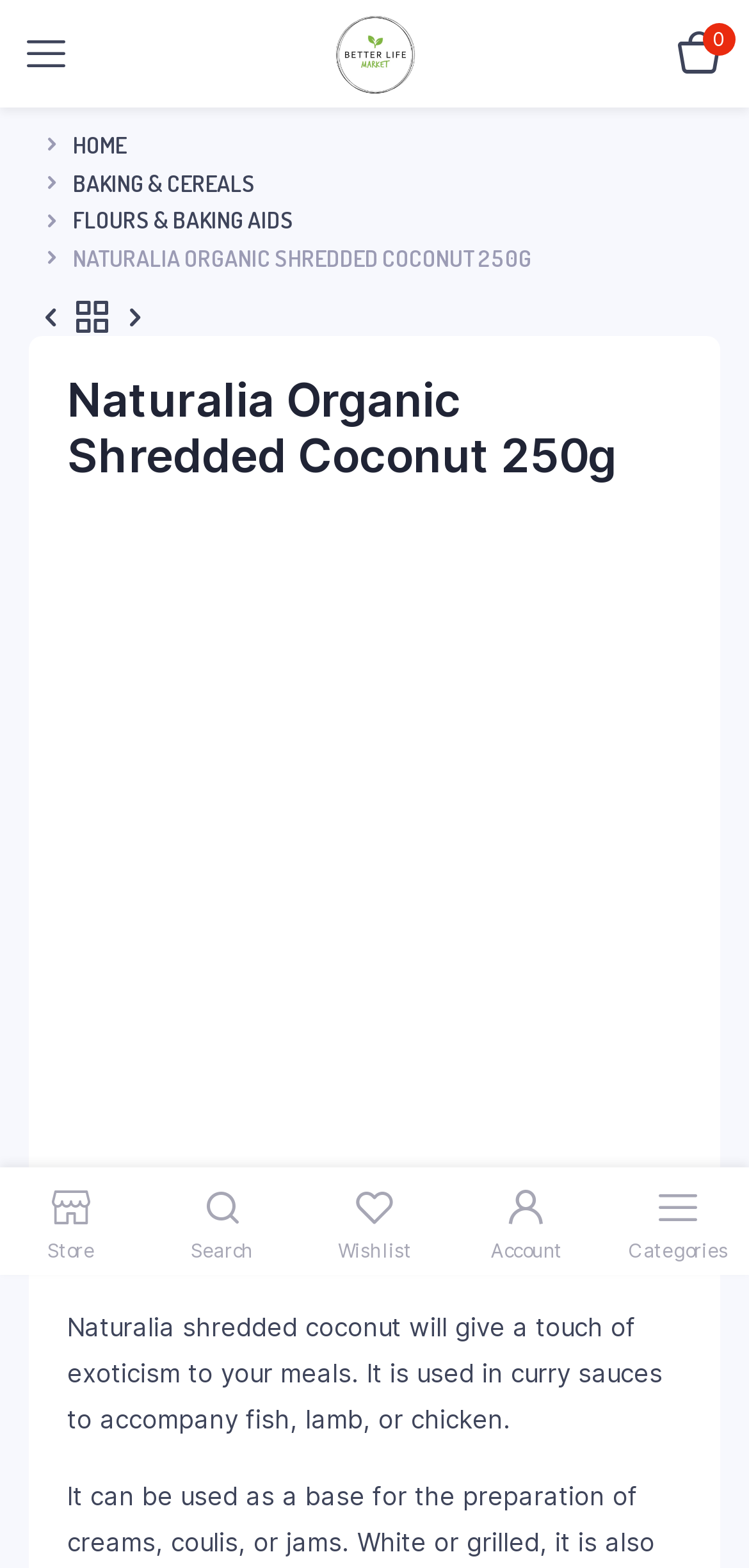Please locate and retrieve the main header text of the webpage.

Naturalia Organic Shredded Coconut 250g